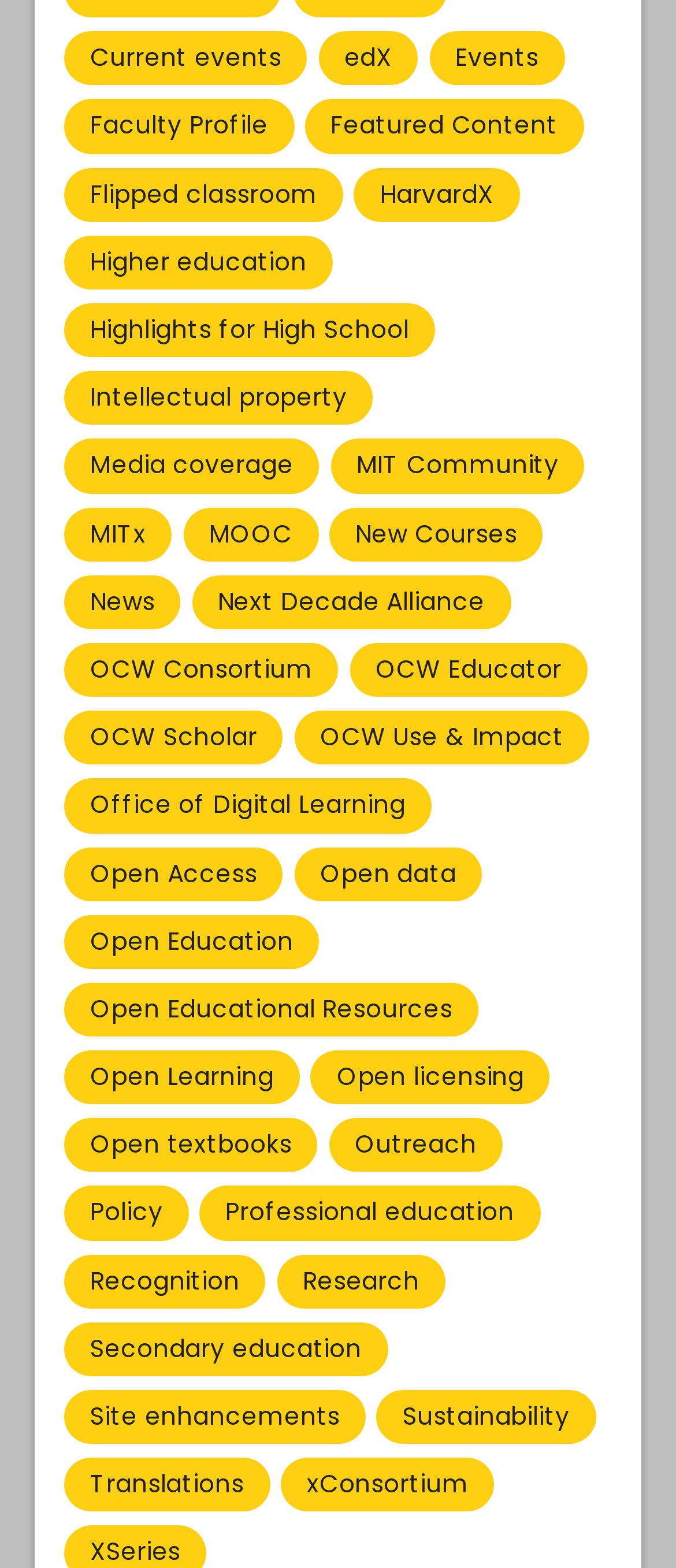What is the vertical position of the 'Open Education' link?
Look at the image and respond with a single word or a short phrase.

Middle